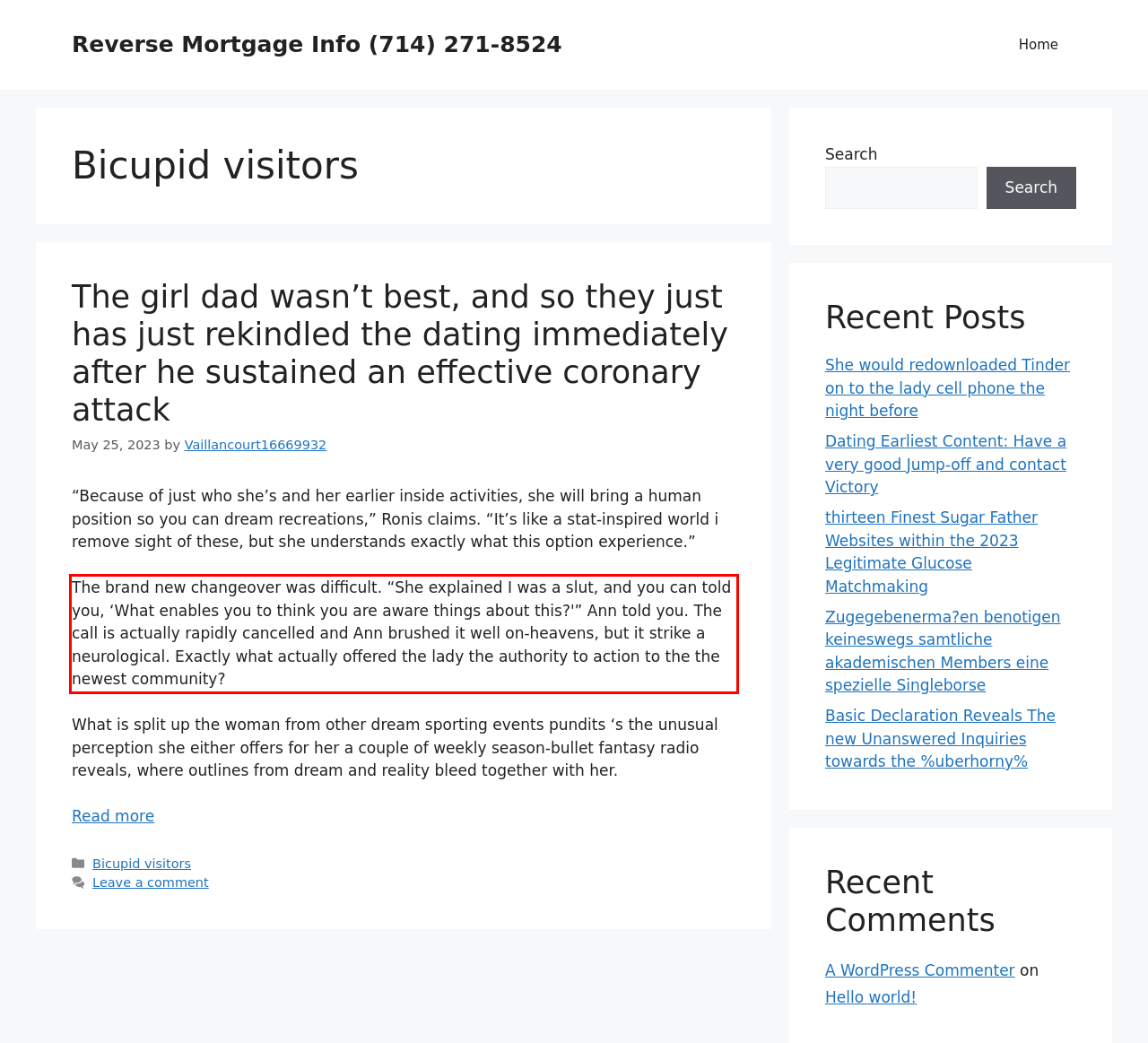Please take the screenshot of the webpage, find the red bounding box, and generate the text content that is within this red bounding box.

The brand new changeover was difficult. “She explained I was a slut, and you can told you, ‘What enables you to think you are aware things about this?'” Ann told you. The call is actually rapidly cancelled and Ann brushed it well on-heavens, but it strike a neurological. Exactly what actually offered the lady the authority to action to the the newest community?